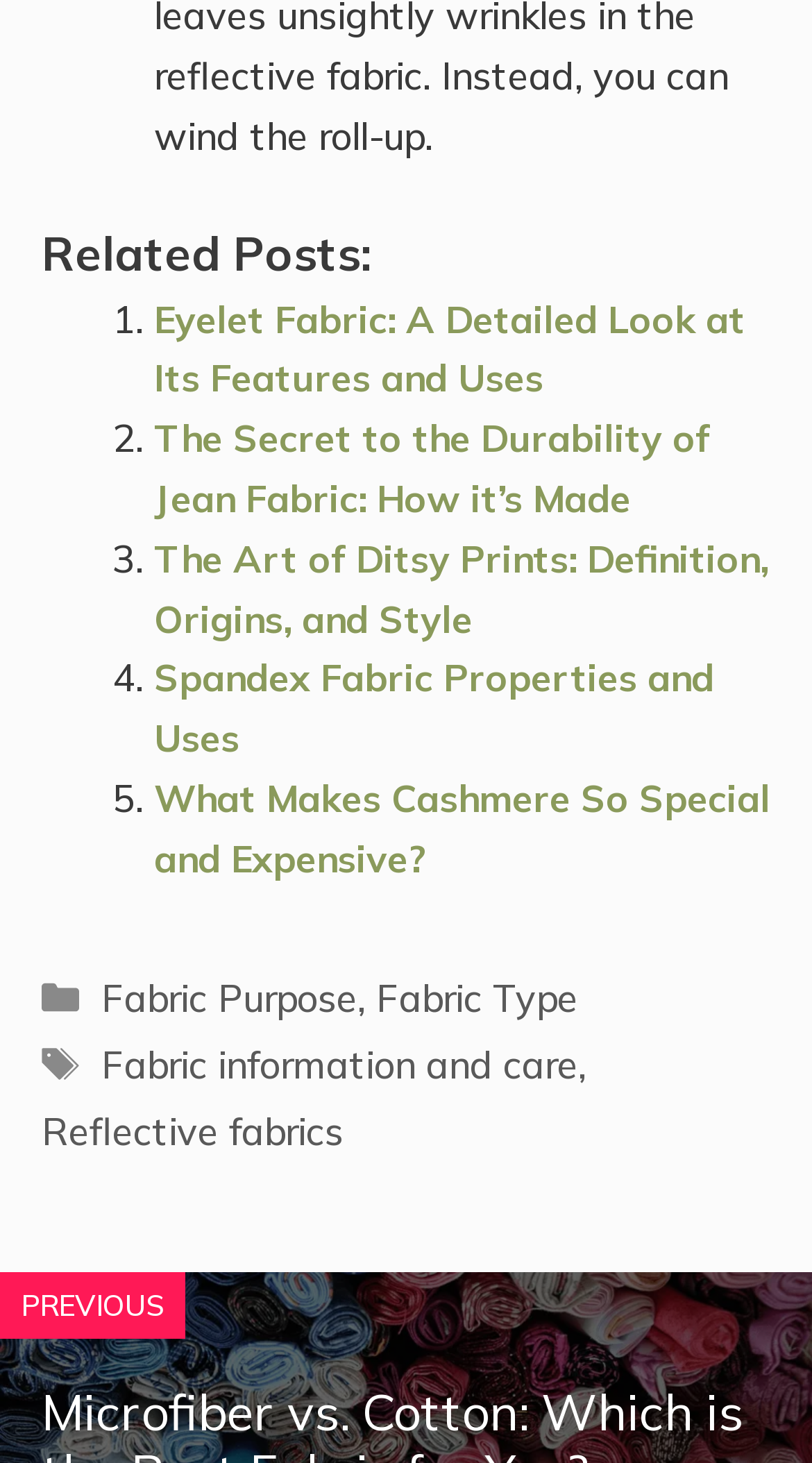Please find the bounding box coordinates for the clickable element needed to perform this instruction: "read about Fabric Purpose".

[0.125, 0.665, 0.441, 0.698]